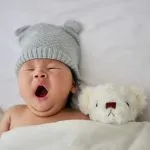Describe the scene in the image with detailed observations.

A cute baby wearing a knitted gray bear hat yawns adorably while nestled safely under a blanket. Next to the baby, a soft white teddy bear adds to the charming scene, creating a heartwarming portrayal of innocence and comfort. This image evokes feelings of tenderness and tranquility, perfectly capturing a peaceful moment of rest.